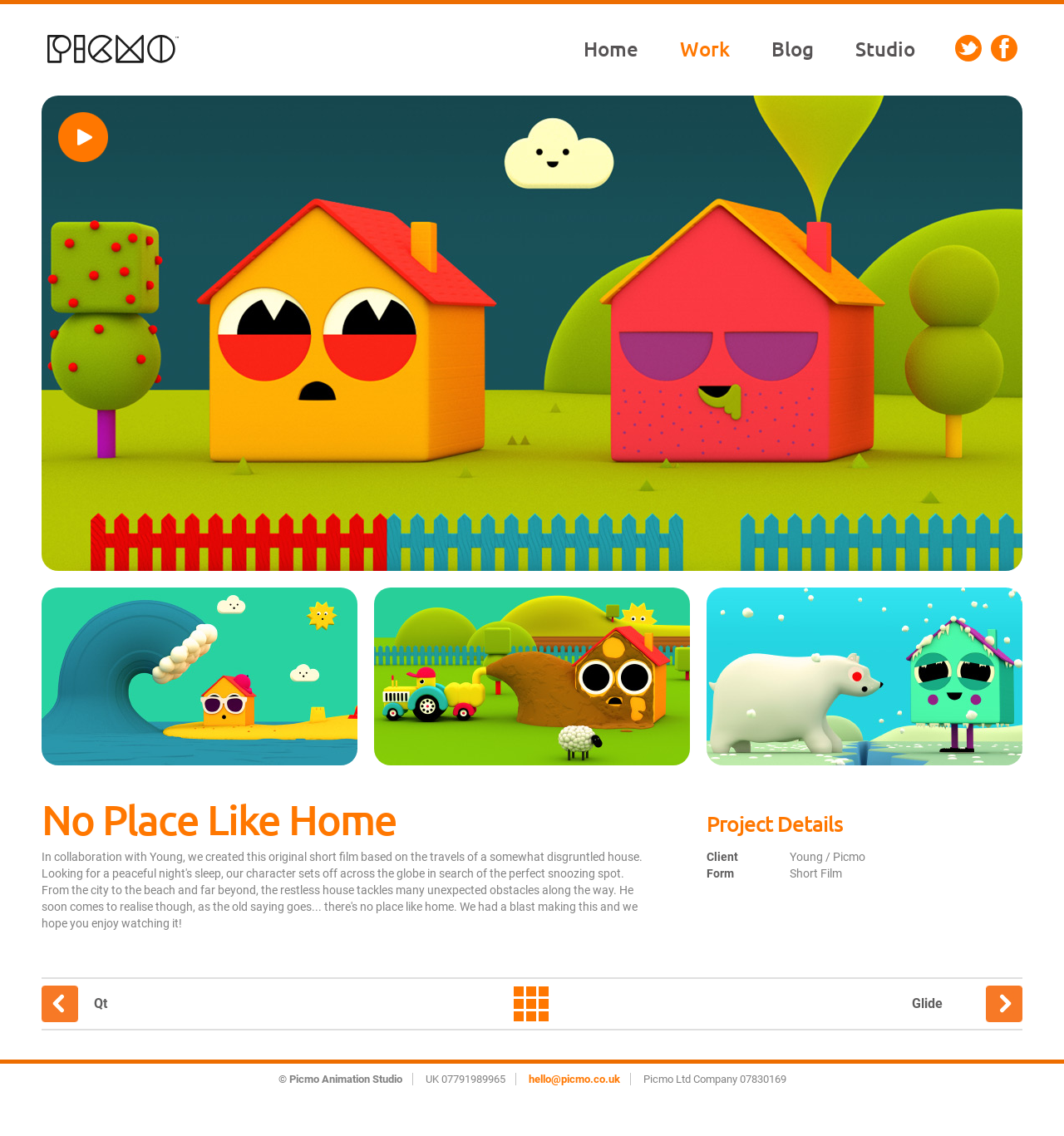Give an in-depth explanation of the webpage layout and content.

The webpage is titled "Picmo - No Place Like Home" and appears to be a project showcase page. At the top left, there is a link to "Picmo" with a heading element bearing the same text. Next to it, there is a "Navigation" link. 

On the top right, there are five links: "Home", "Work", "Blog", "Studio", and two empty links. Below these links, there is a prominent call-to-action button "Play video" with a corresponding image. 

To the right of the "Play video" button, there are three "View image" links, each accompanied by an image. These links and images are arranged horizontally, taking up most of the page's width.

Below the "View image" links, there are two headings: "No Place Like Home" and "Project Details". The "Project Details" section contains two pairs of labels and values: "Client" with "Young / Picmo", and "Form" with "Short Film".

At the bottom of the page, there are three links: "Qt", an empty link, and "Glide". The footer section contains copyright information, a company address, phone number, email, and company registration details.